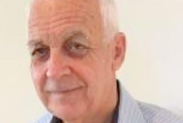Examine the image and give a thorough answer to the following question:
What is the man's role in the 7-Figure Affiliate System?

The caption implies that the man represents direct access to industry experts, ensuring that aspiring marketers receive invaluable insights and support on their journey to success.